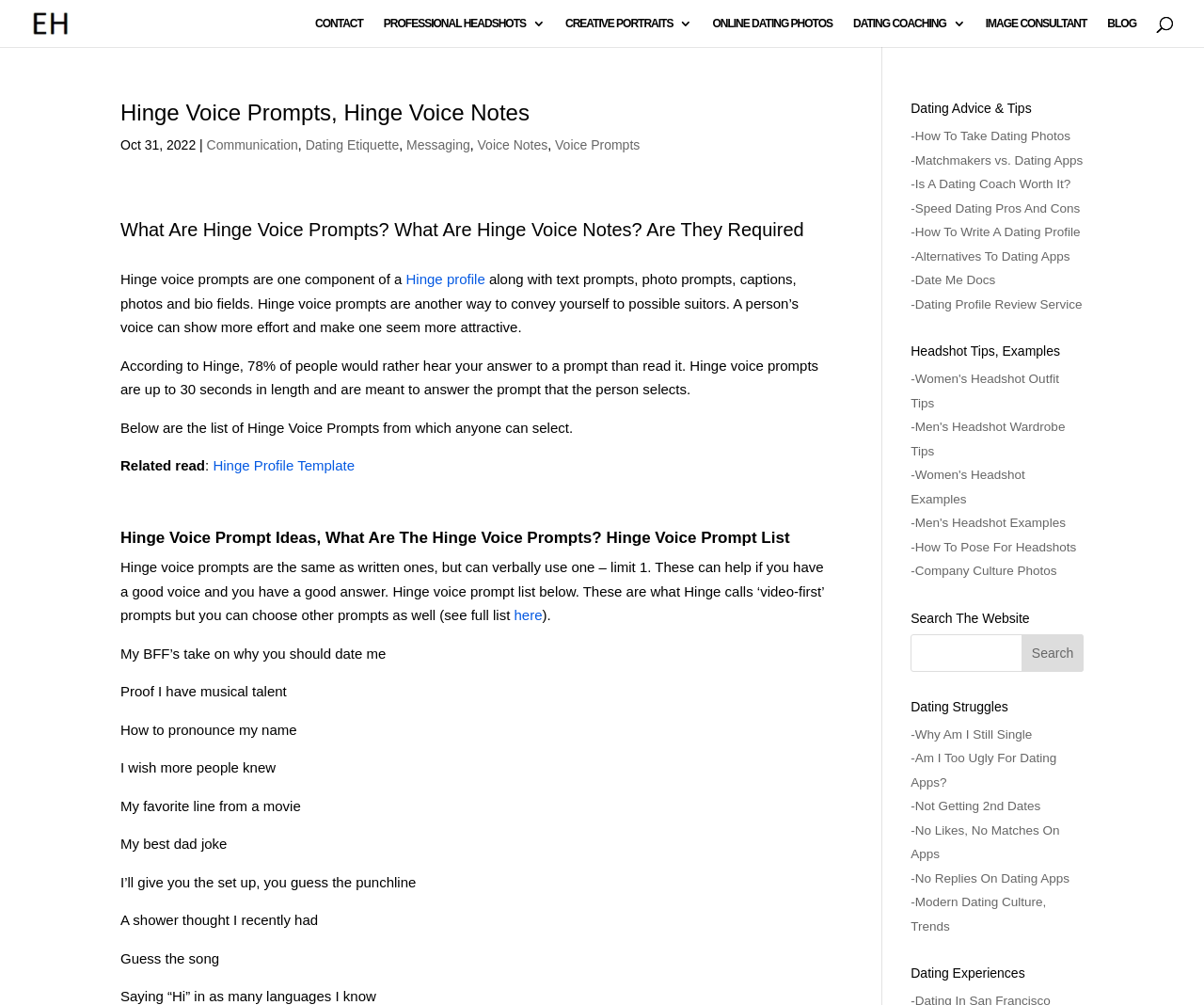What type of photos does the website offer services for?
Please provide a single word or phrase based on the screenshot.

Headshots